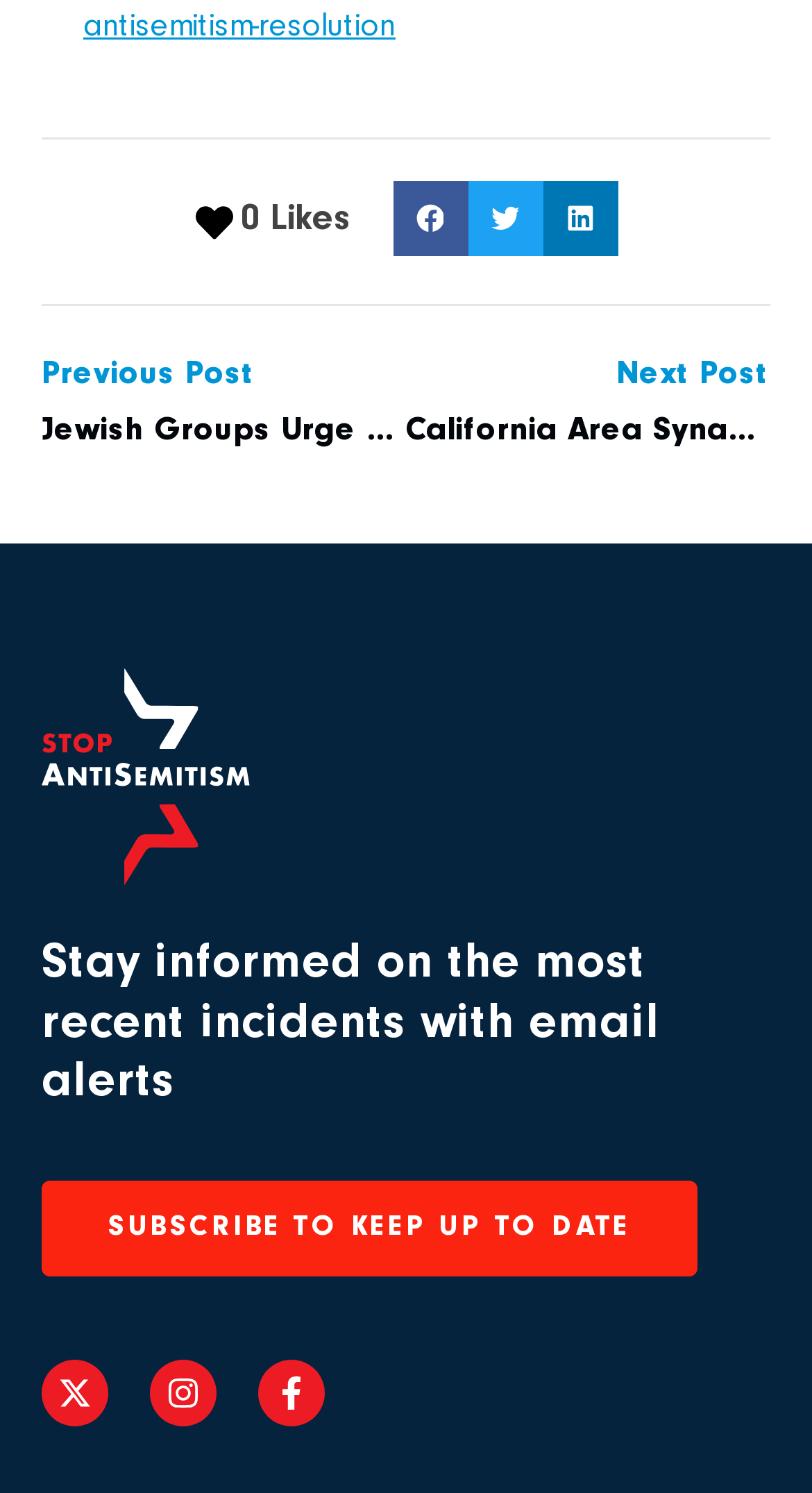Determine the bounding box coordinates of the region I should click to achieve the following instruction: "View next post". Ensure the bounding box coordinates are four float numbers between 0 and 1, i.e., [left, top, right, bottom].

[0.499, 0.233, 0.946, 0.308]